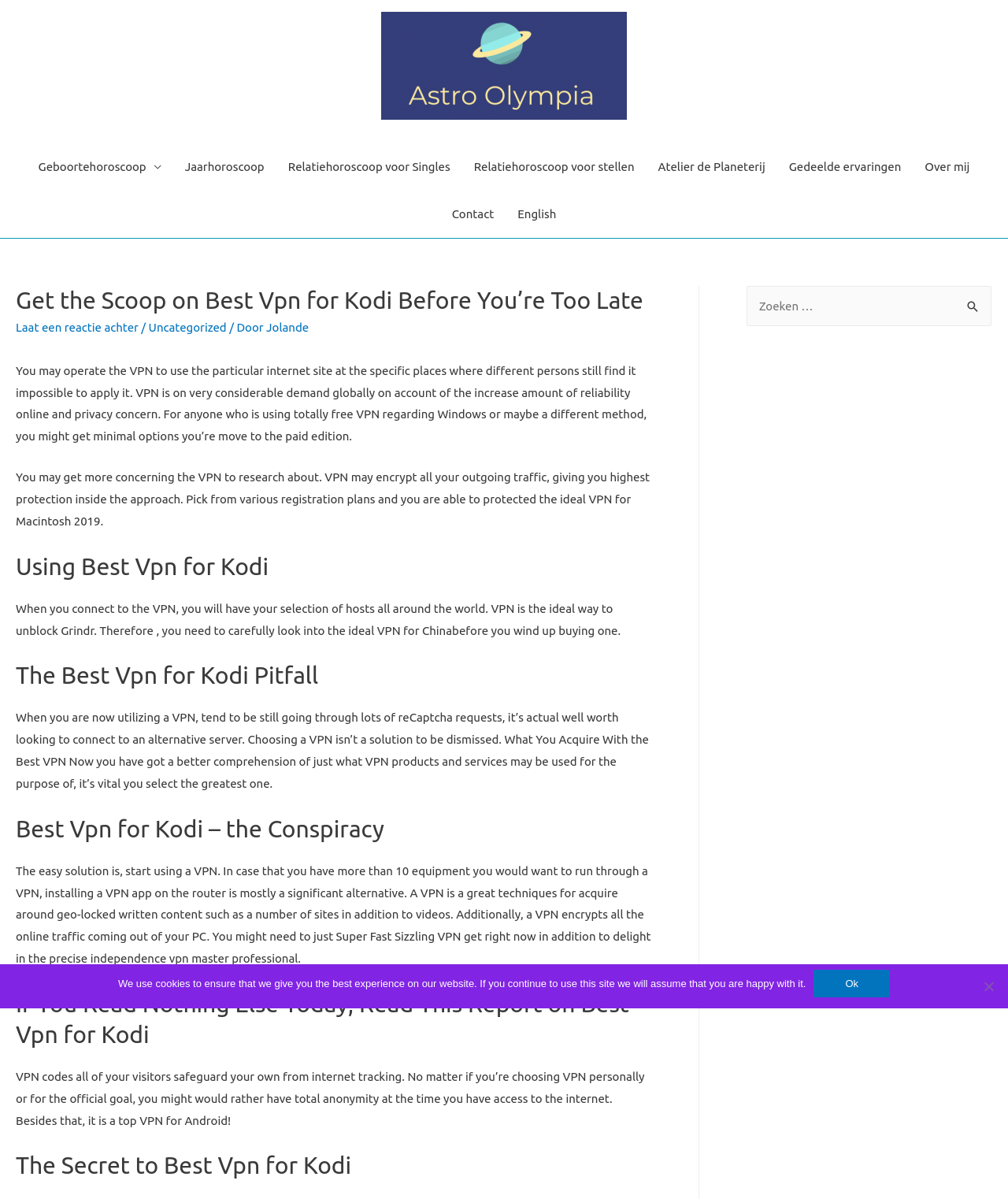How many navigation links are available?
Kindly answer the question with as much detail as you can.

I counted the number of links under the 'Site navigatie' section, and there are 9 links, including 'Geboortehoroscoop', 'Jaarhoroscoop', 'Relatiehoroscoop voor Singles', and so on.